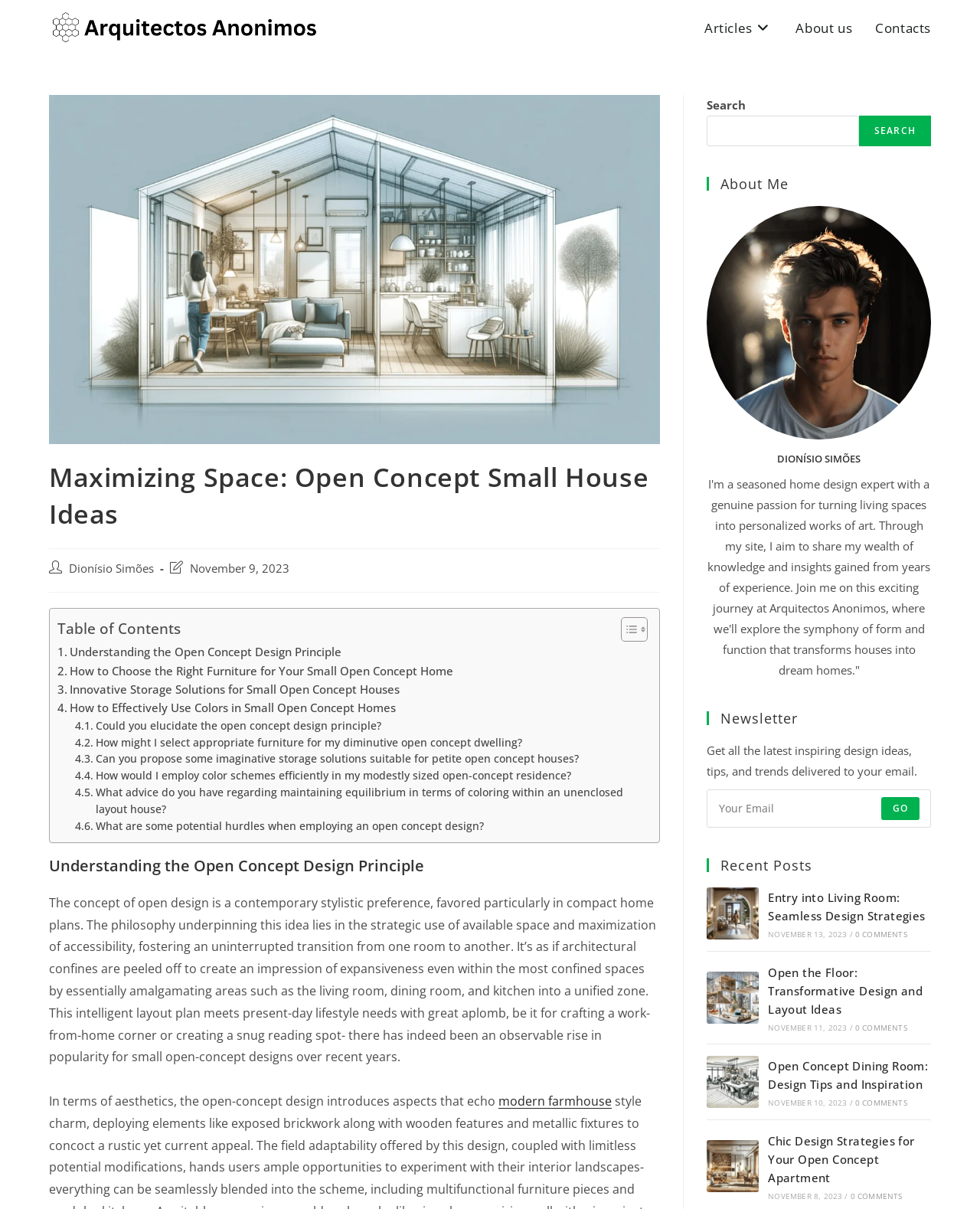Find the bounding box coordinates of the element I should click to carry out the following instruction: "Subscribe to the newsletter".

[0.721, 0.653, 0.95, 0.684]